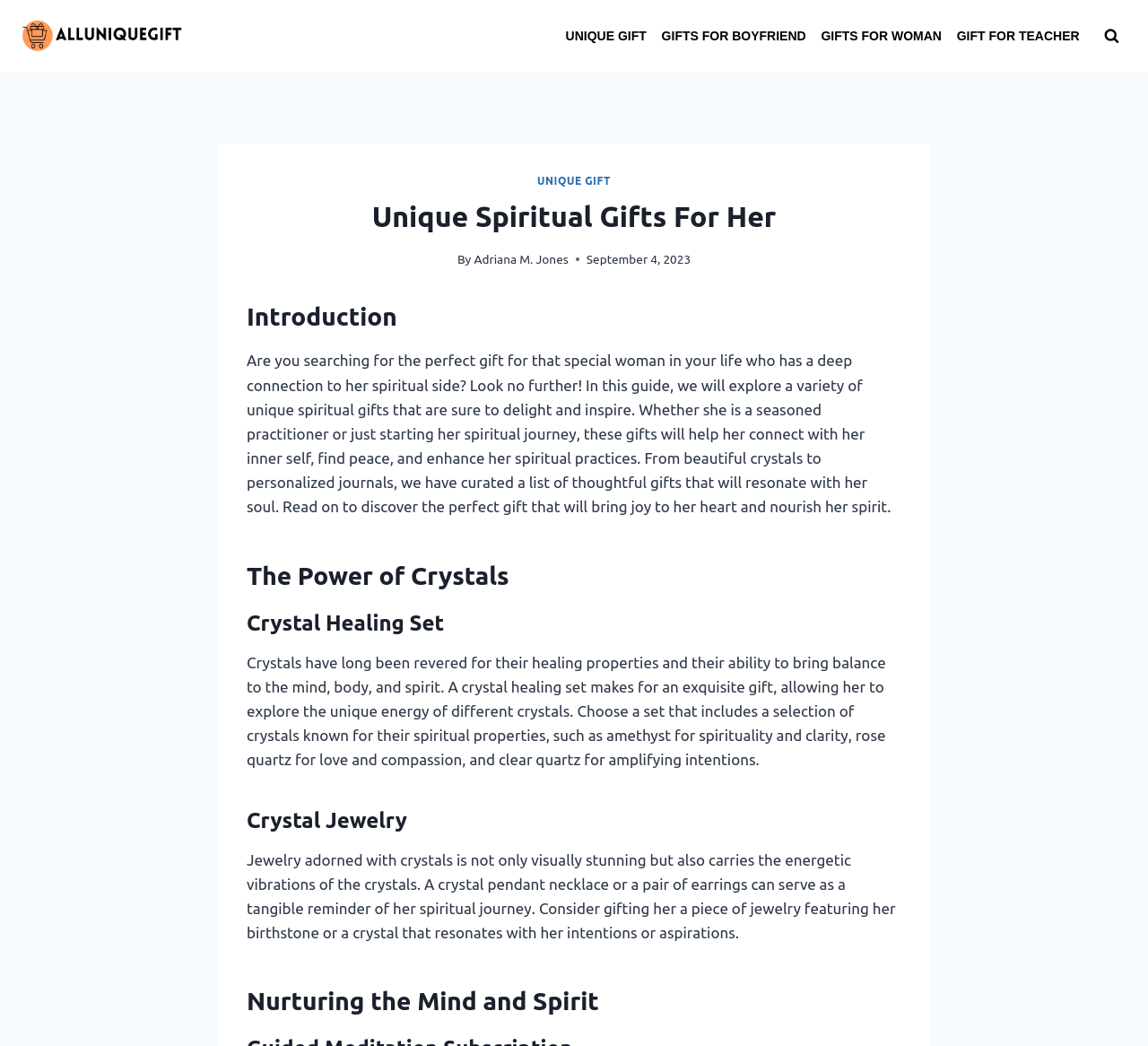What type of jewelry is mentioned in the guide?
Please describe in detail the information shown in the image to answer the question.

I found the type of jewelry mentioned in the guide by looking at the heading element 'Crystal Jewelry', which suggests that the guide discusses jewelry adorned with crystals.